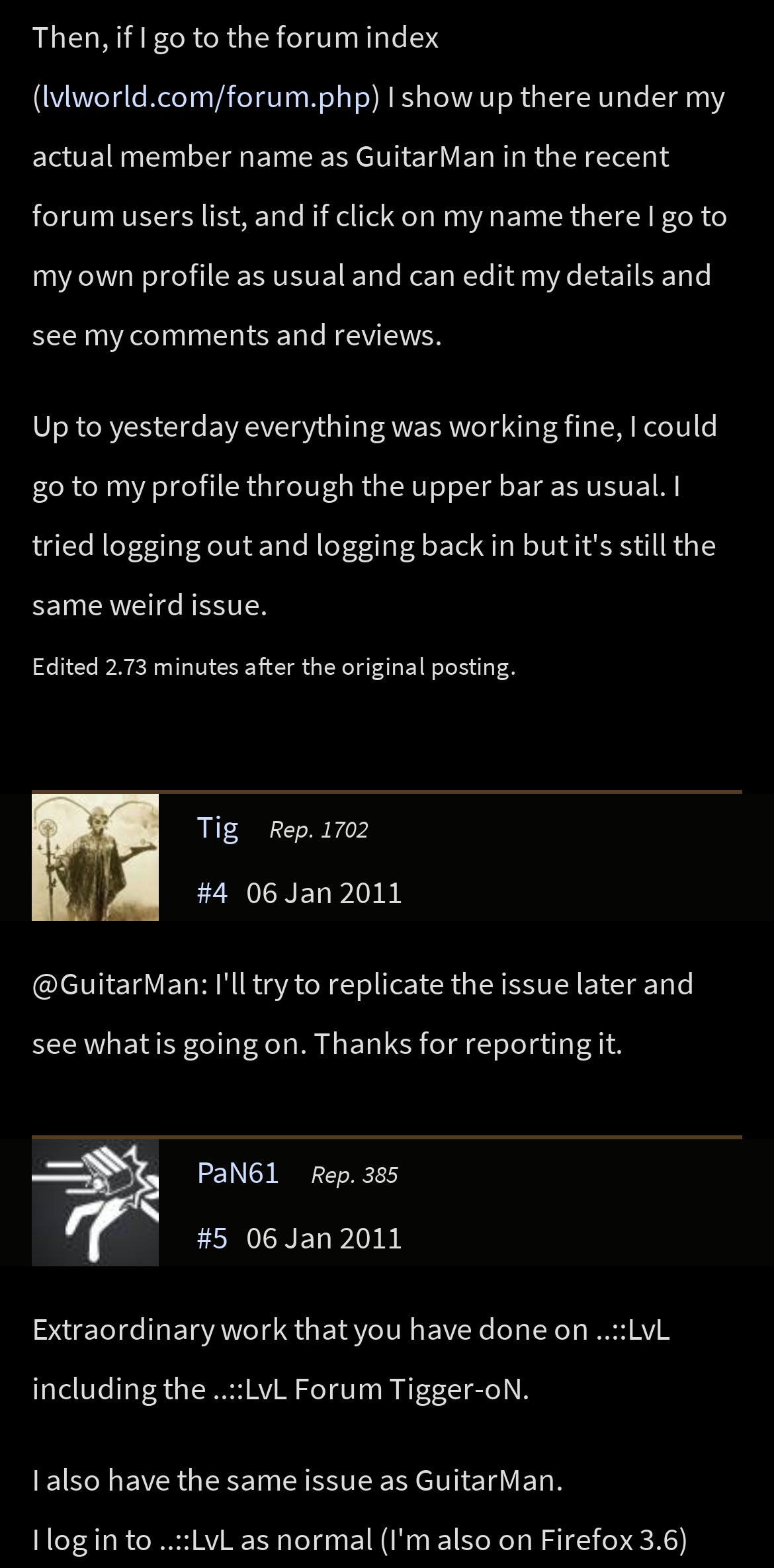Extract the bounding box coordinates of the UI element described by: "parent_node: PaN61 Rep. 385". The coordinates should include four float numbers ranging from 0 to 1, e.g., [left, top, right, bottom].

[0.041, 0.932, 0.205, 0.957]